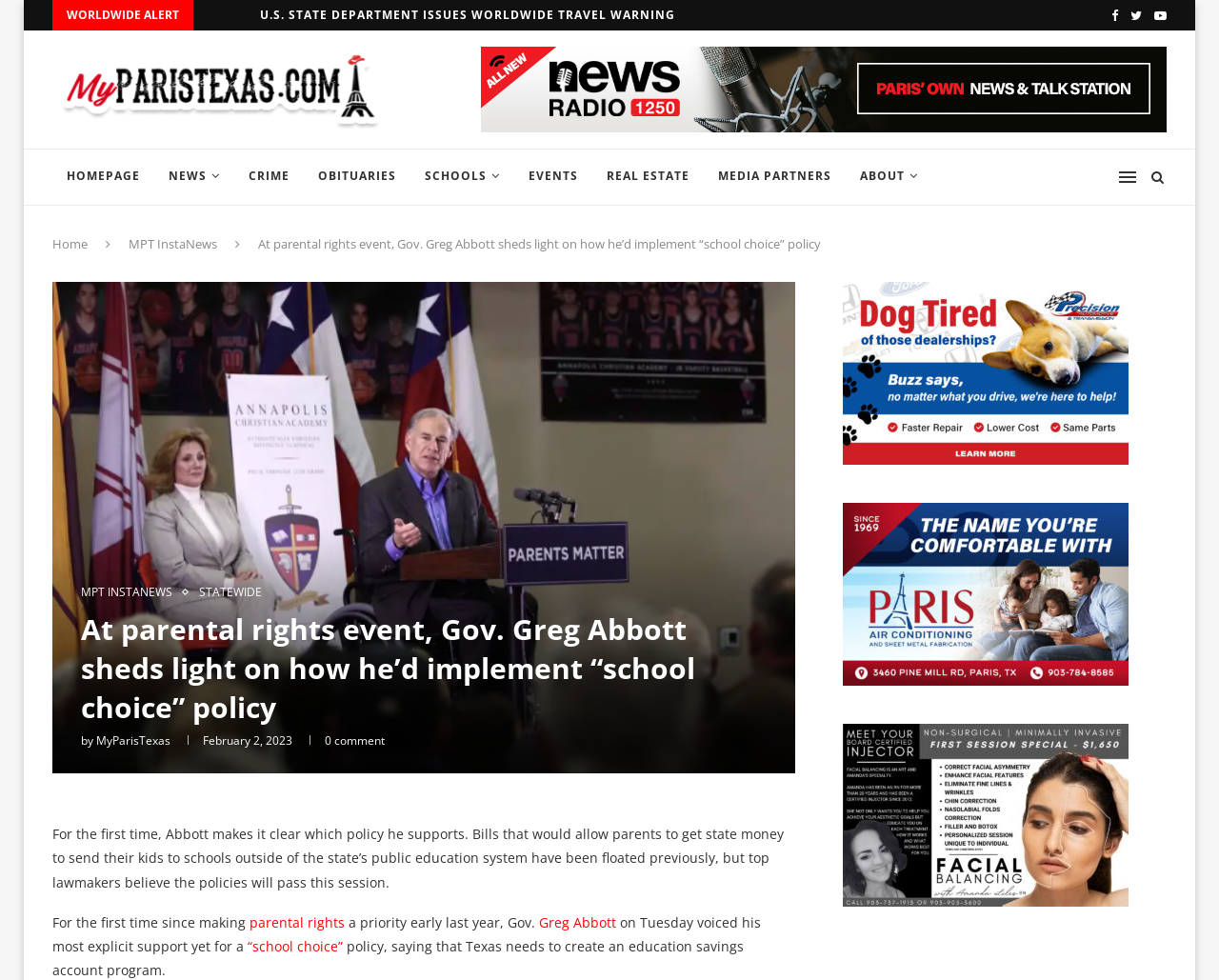What is the date of the article?
Look at the screenshot and respond with a single word or phrase.

February 2, 2023